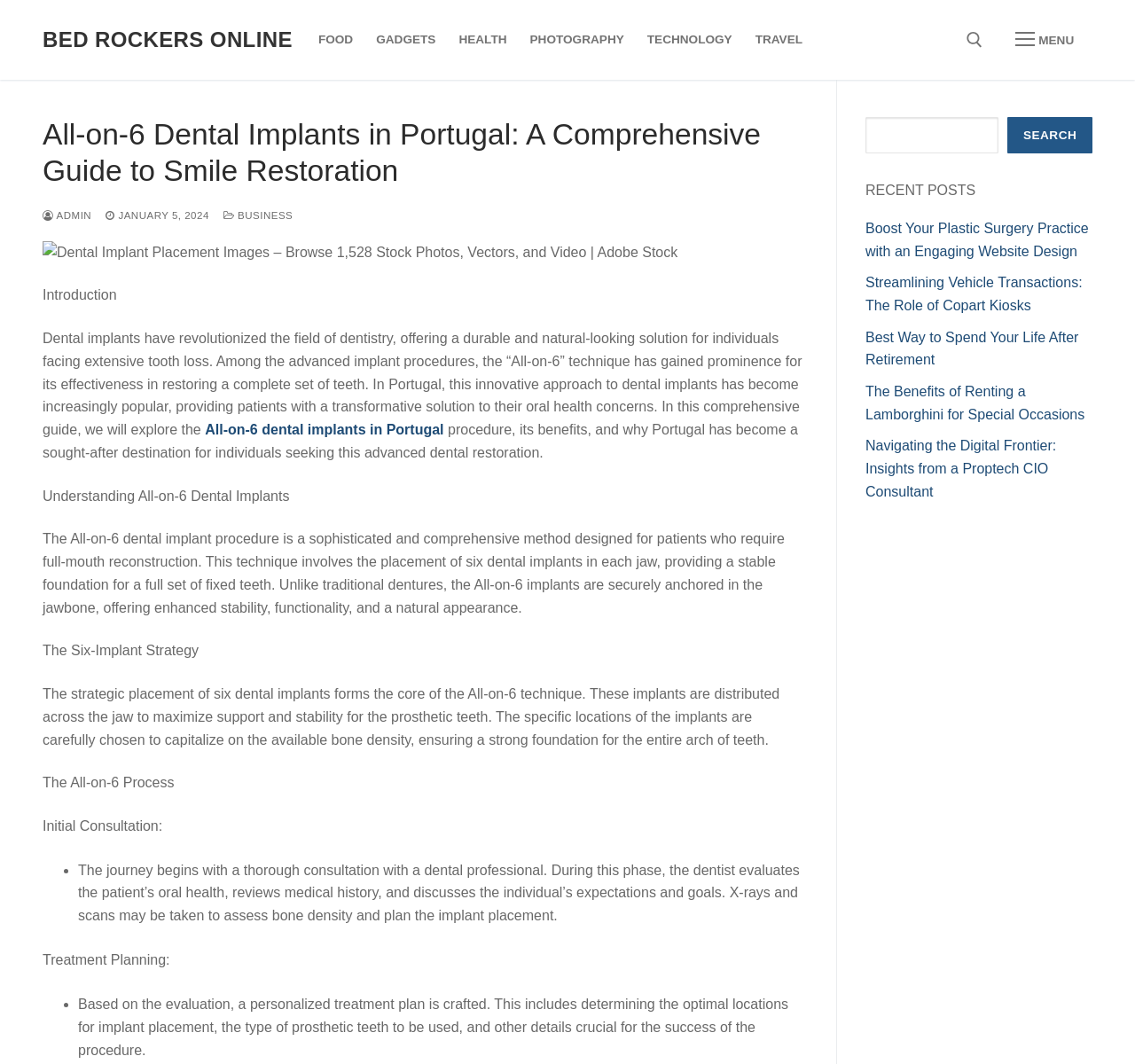Offer a thorough description of the webpage.

This webpage is about All-on-6 Dental Implants in Portugal, providing a comprehensive guide to smile restoration. At the top, there is a navigation bar with links to different categories such as FOOD, GADGETS, HEALTH, PHOTOGRAPHY, TECHNOLOGY, and TRAVEL. On the right side of the navigation bar, there is a search tool with a search box and a submit button.

Below the navigation bar, there is a heading that displays the title of the webpage. Next to the heading, there is an image related to dental implant placement. The main content of the webpage is divided into sections, starting with an introduction to dental implants and the All-on-6 technique.

The introduction is followed by a section that explains the procedure, its benefits, and why Portugal is a popular destination for this advanced dental restoration. The next section is about understanding All-on-6 dental implants, which provides detailed information about the procedure, including the strategic placement of six dental implants and the process of initial consultation and treatment planning.

On the right side of the webpage, there is a search box and a list of recent posts with links to other articles on various topics such as plastic surgery, vehicle transactions, retirement, and luxury car rentals.